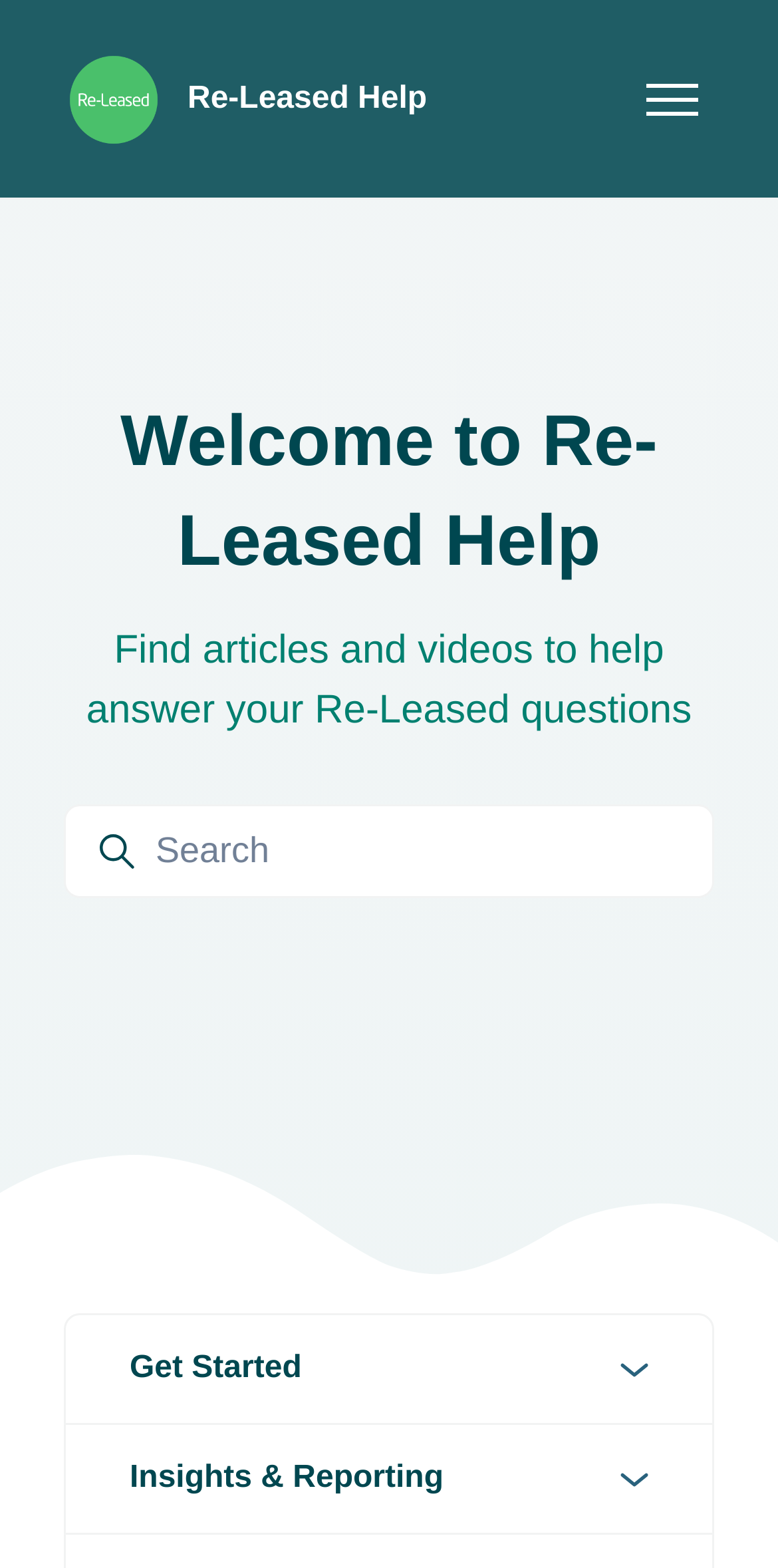Highlight the bounding box of the UI element that corresponds to this description: "Re-Leased Help".

[0.082, 0.031, 0.58, 0.095]